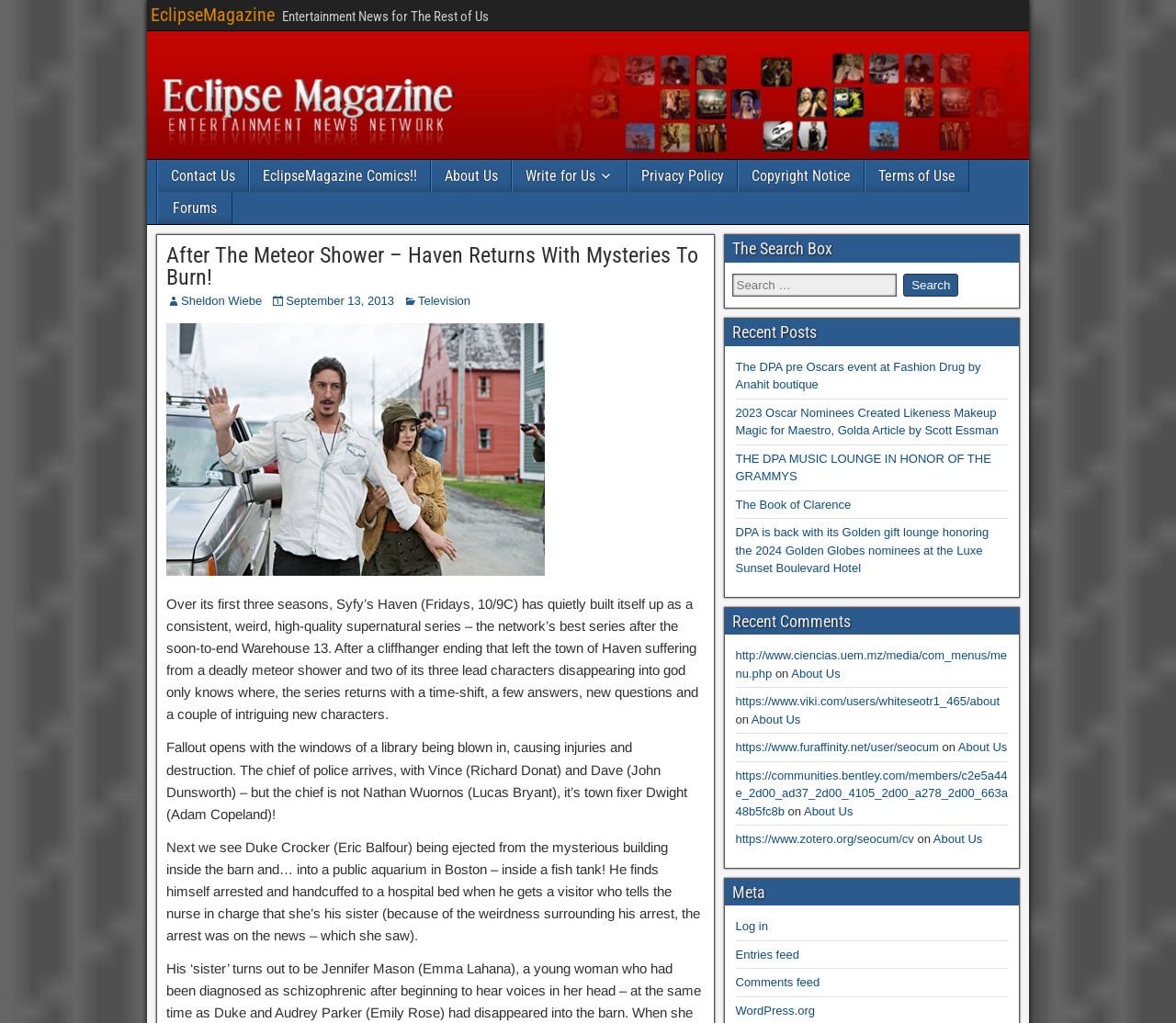What is the location where Duke Crocker finds himself after being ejected from the mysterious building?
Refer to the image and provide a concise answer in one word or phrase.

A public aquarium in Boston